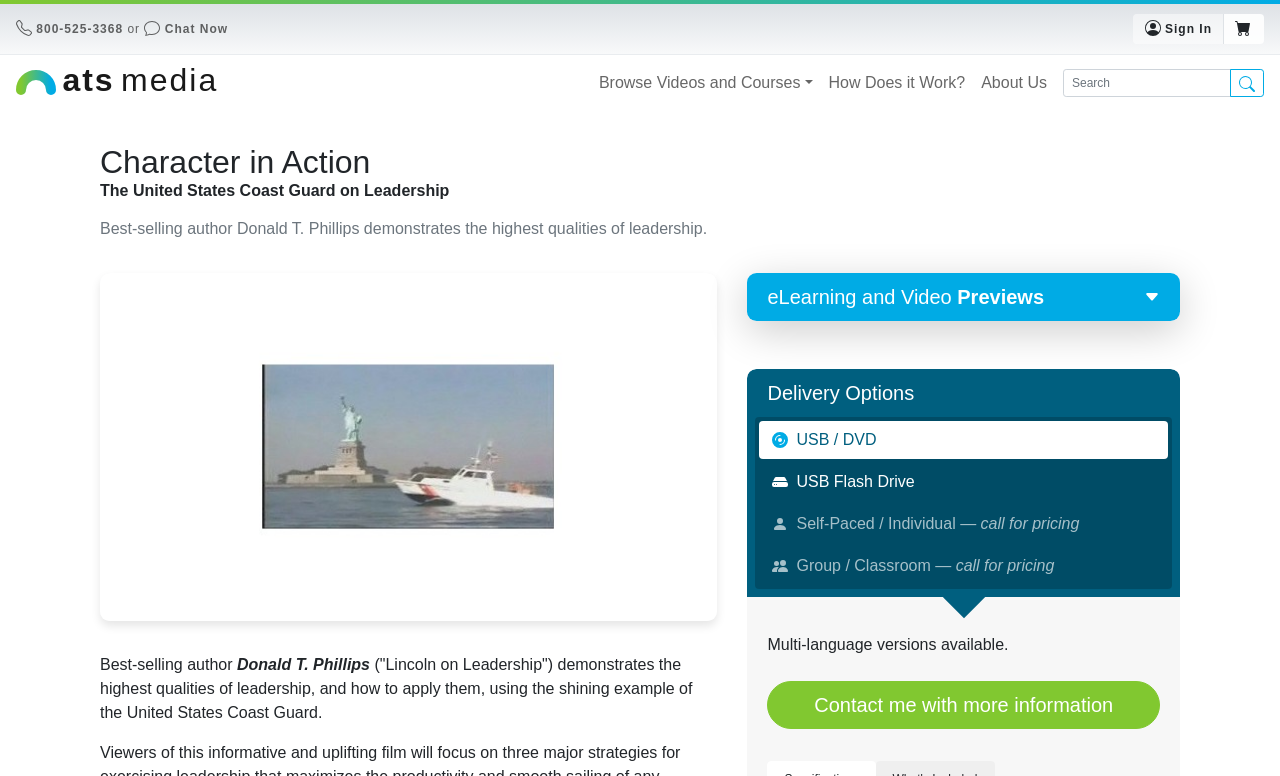Determine the bounding box coordinates for the area that should be clicked to carry out the following instruction: "Search for videos and courses".

[0.83, 0.089, 0.962, 0.125]